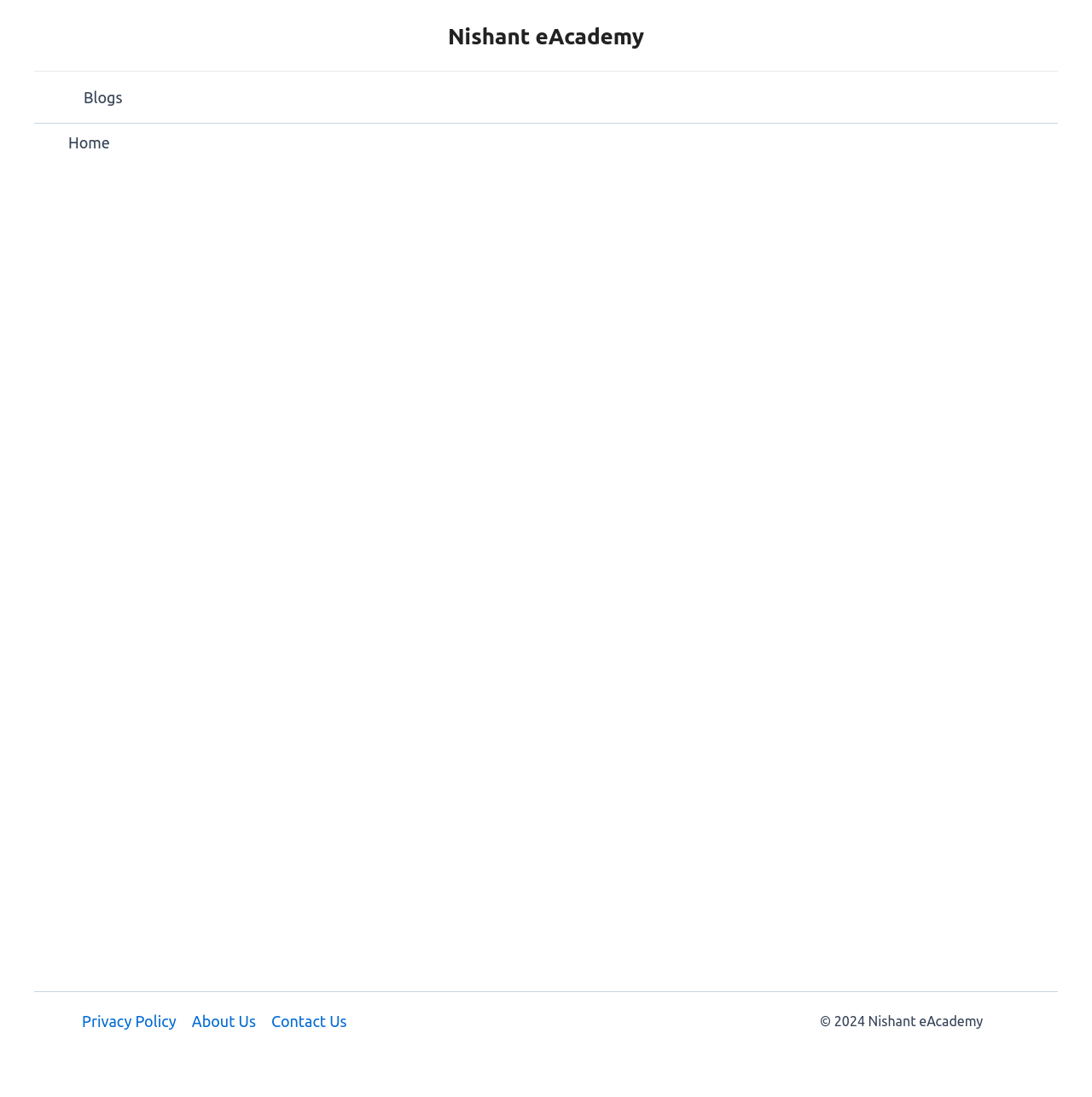What is the first item in the breadcrumbs navigation?
Look at the image and respond with a single word or a short phrase.

Home